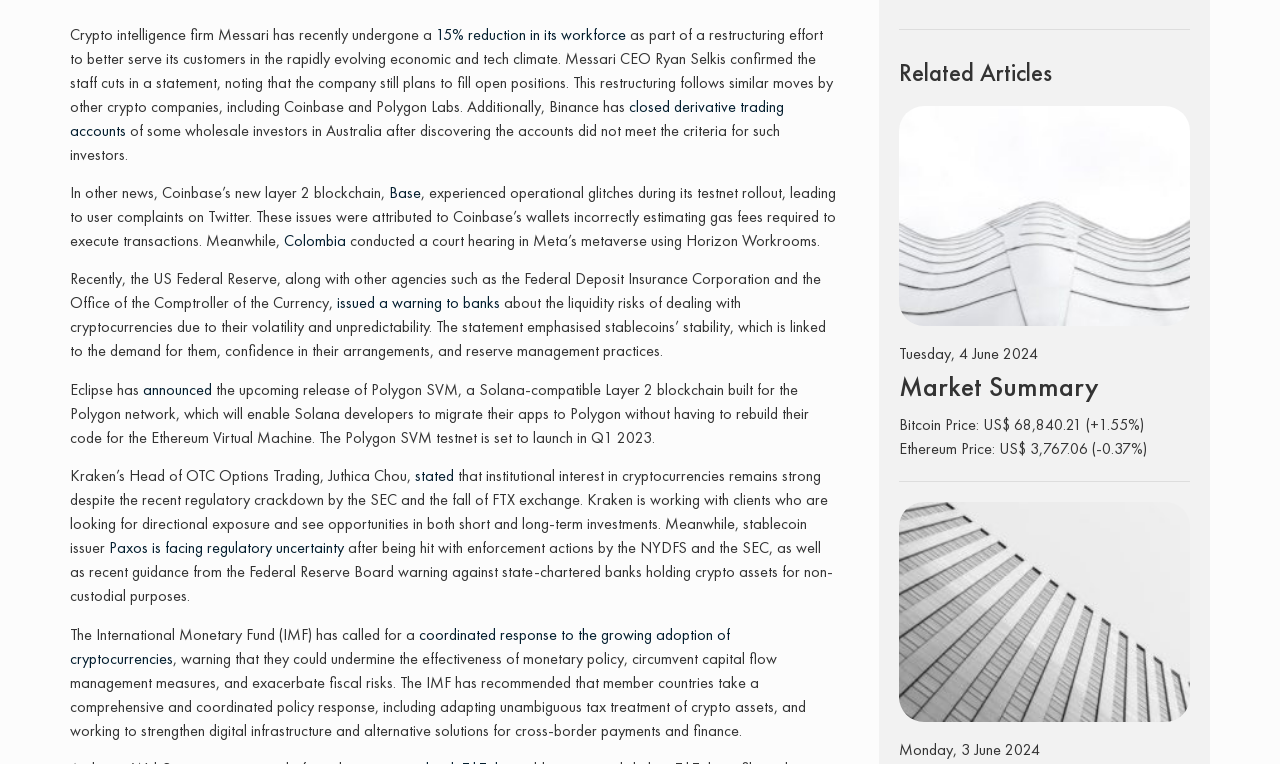Extract the bounding box coordinates for the HTML element that matches this description: "Base". The coordinates should be four float numbers between 0 and 1, i.e., [left, top, right, bottom].

[0.304, 0.238, 0.329, 0.266]